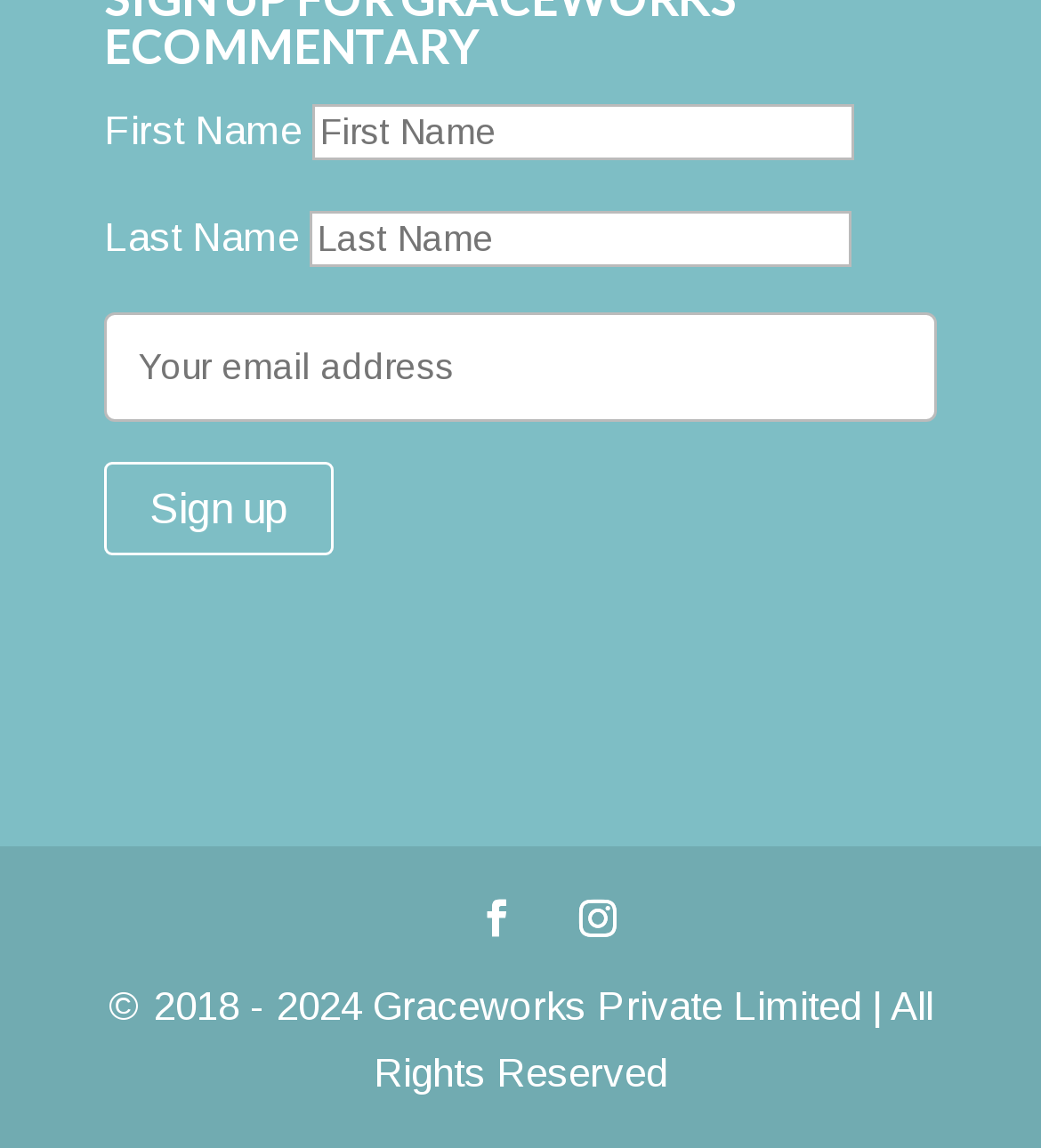How many input fields are required?
Please interpret the details in the image and answer the question thoroughly.

There are three input fields that are marked as required, which are 'First Name', 'Last Name', and 'Your email address'.